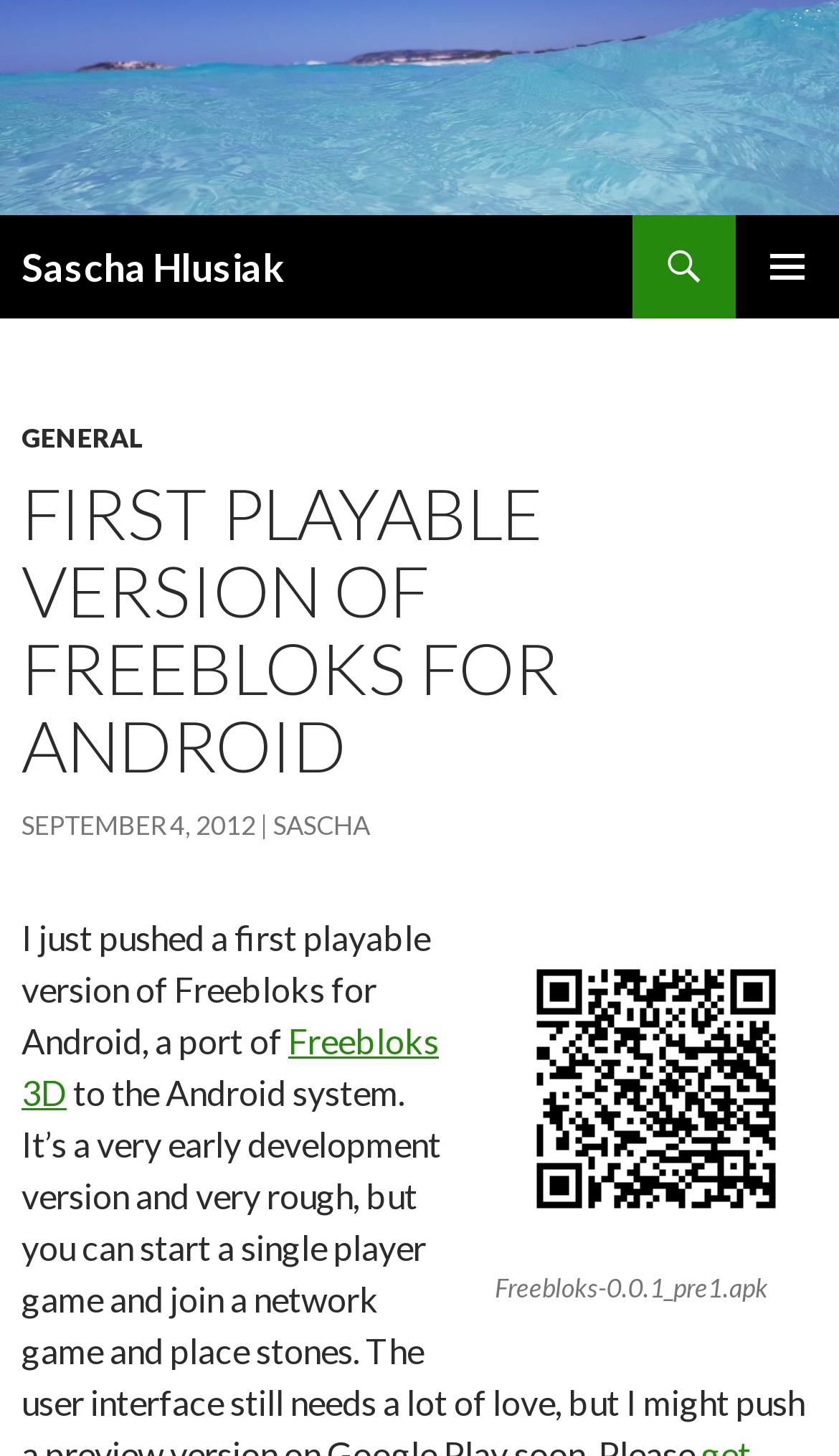Identify the bounding box coordinates for the UI element described by the following text: "September 4, 2012". Provide the coordinates as four float numbers between 0 and 1, in the format [left, top, right, bottom].

[0.026, 0.556, 0.305, 0.578]